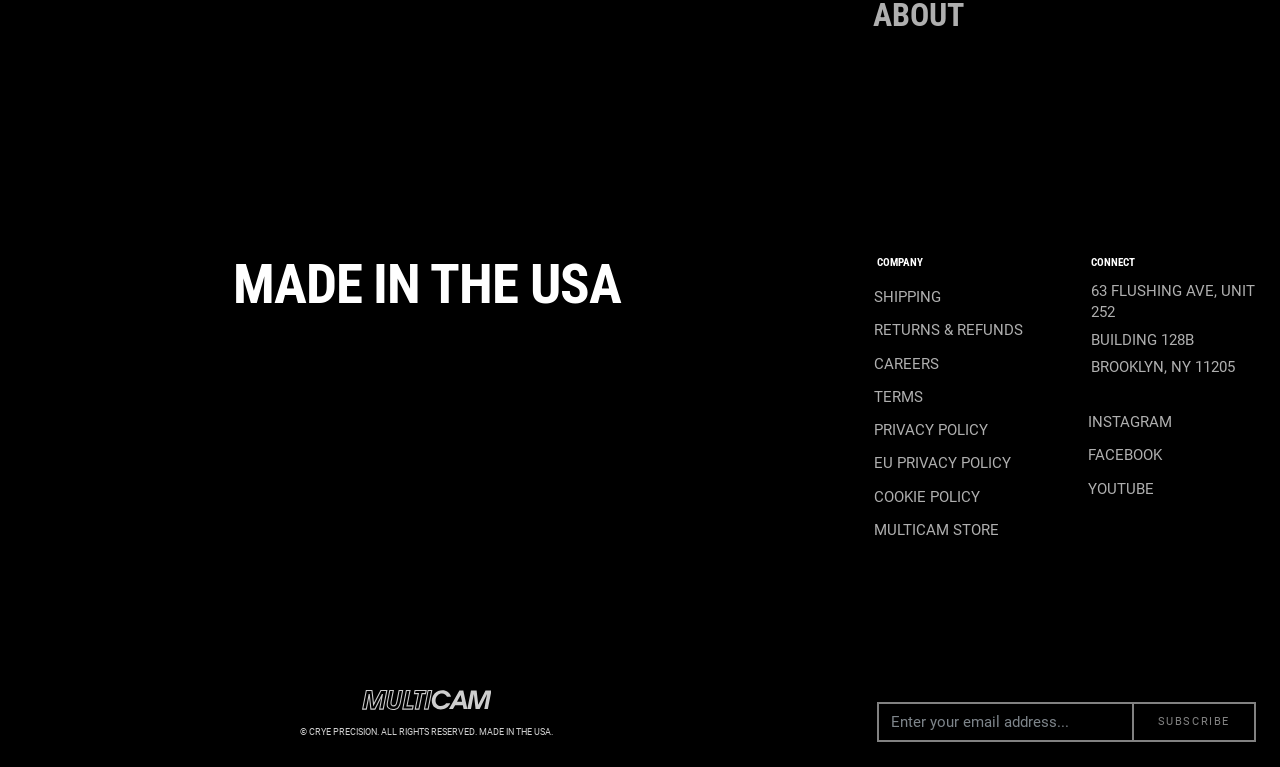What is the company's address?
Answer the question with as much detail as you can, using the image as a reference.

I found the company's address by looking at the 'CONNECT' section of the webpage, where it lists the address as '63 FLUSHING AVE, UNIT 252, BUILDING 128B, BROOKLYN, NY 11205'.